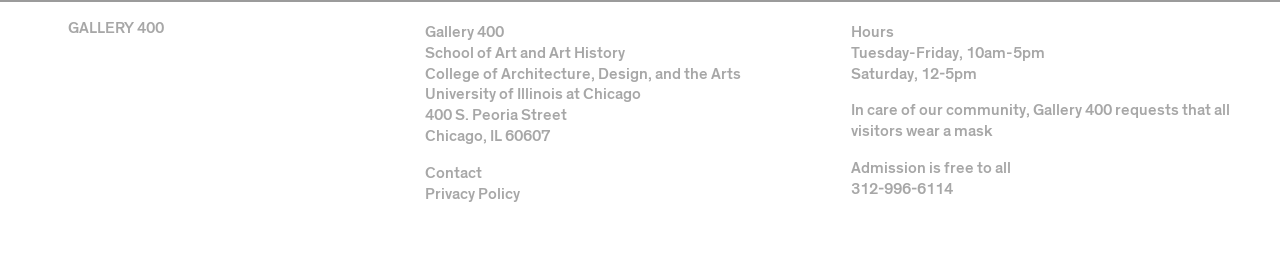Using the element description provided, determine the bounding box coordinates in the format (top-left x, top-left y, bottom-right x, bottom-right y). Ensure that all values are floating point numbers between 0 and 1. Element description: Selina Solutions

None